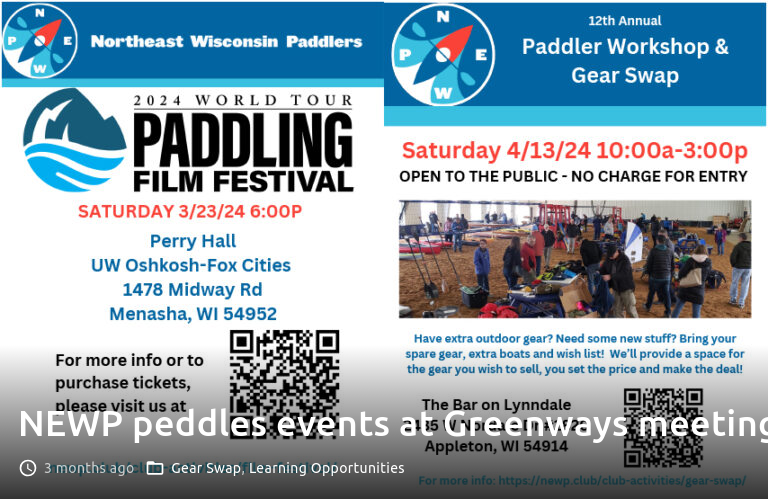Respond to the question below with a single word or phrase:
What is the purpose of bringing spare gear to the Paddler Workshop & Gear Swap?

To buy or sell paddling equipment